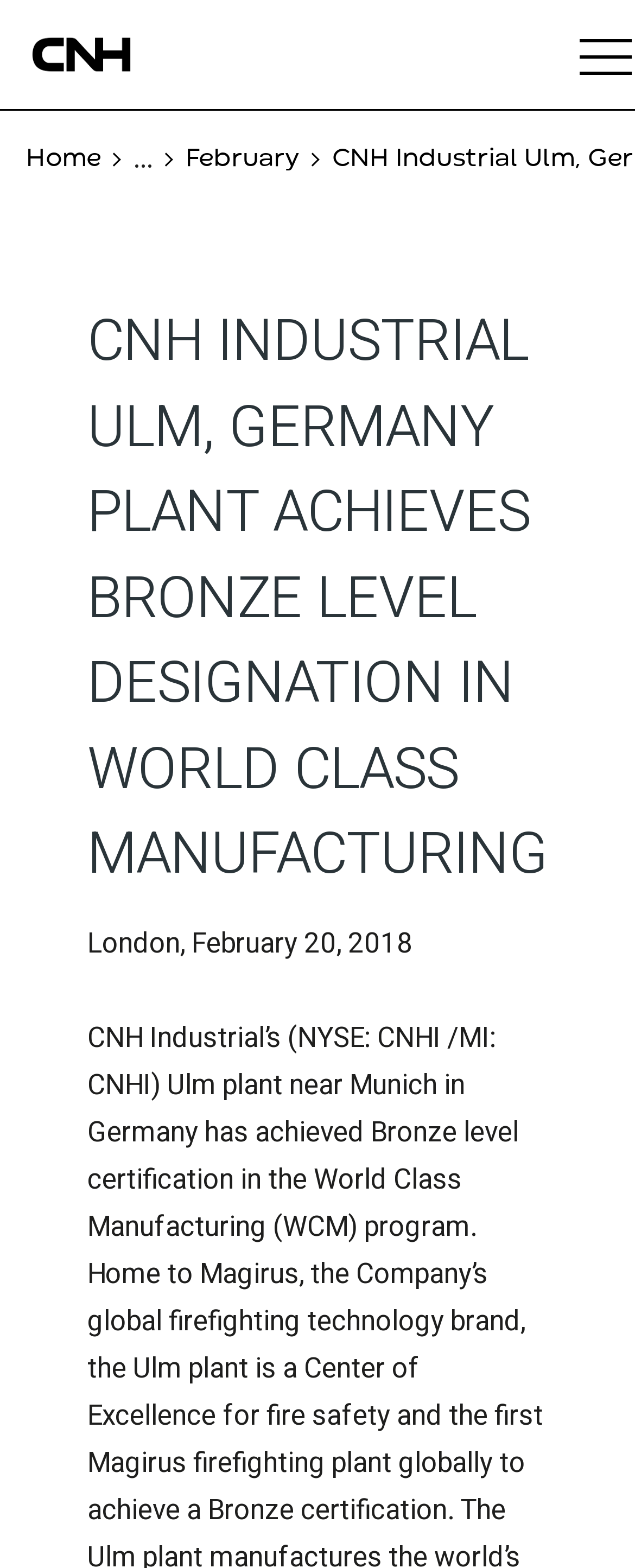Answer the question with a brief word or phrase:
What is the navigation element above the main heading?

Breadcrumb